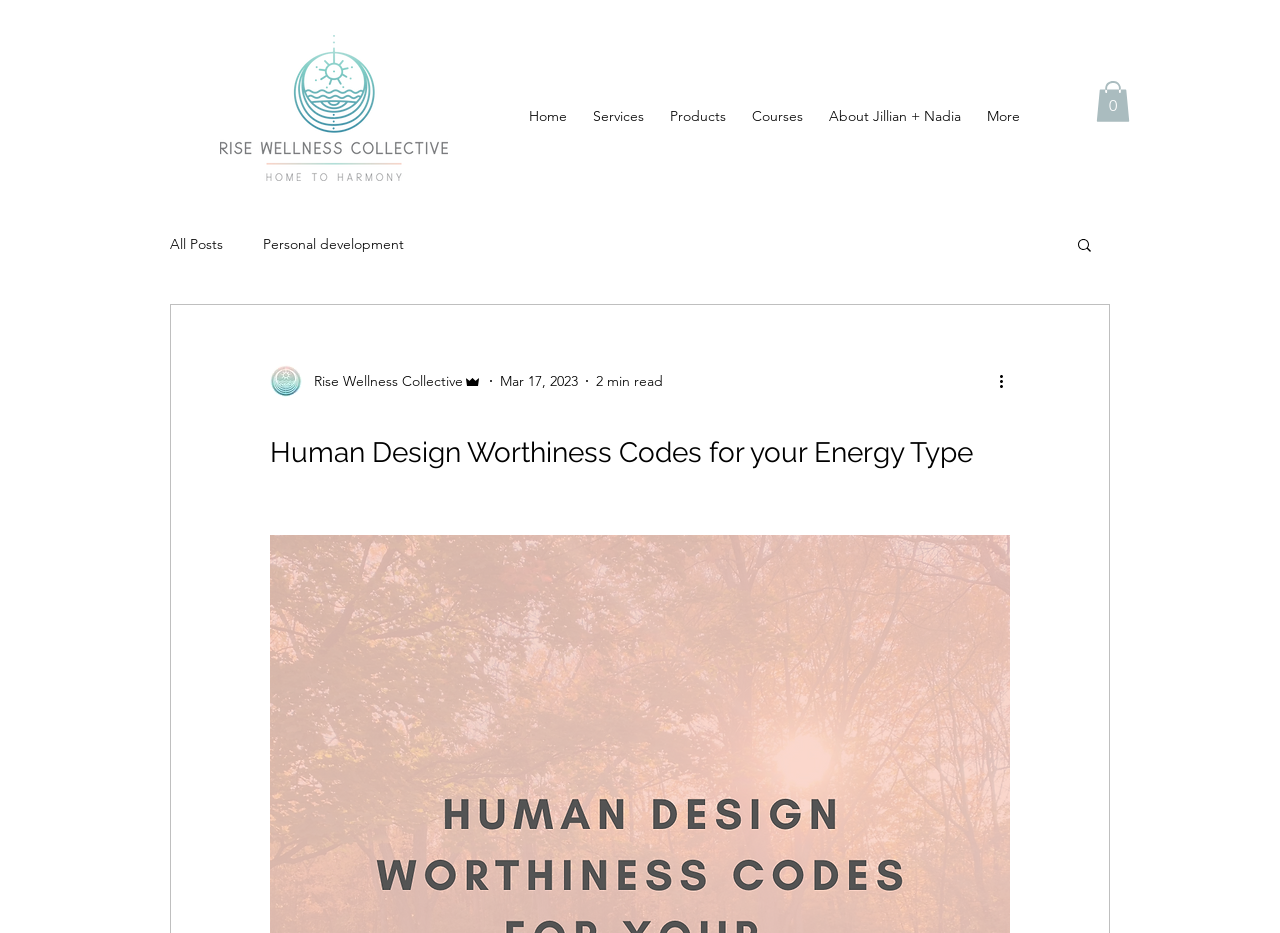What is the estimated reading time of the blog post?
Carefully analyze the image and provide a detailed answer to the question.

I found the answer by looking at the generic element '2 min read' which suggests that the estimated reading time of the blog post is 2 minutes.